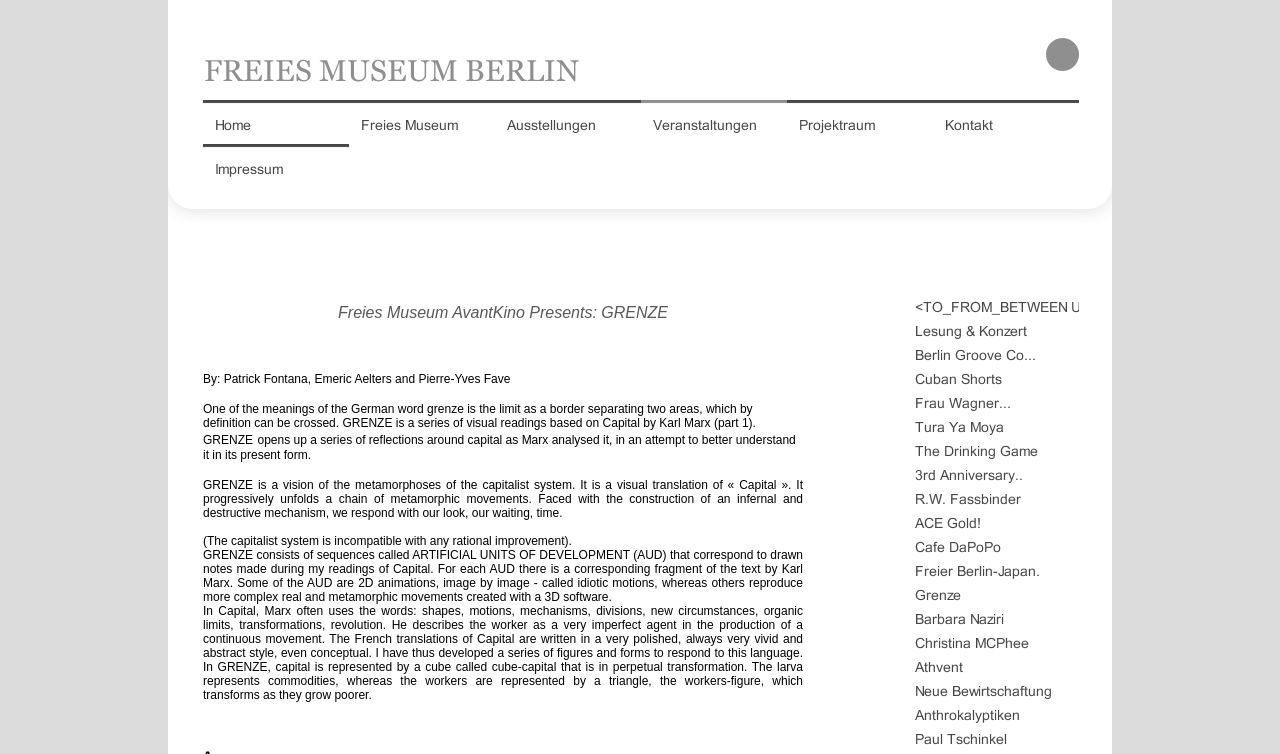Locate the bounding box coordinates of the area where you should click to accomplish the instruction: "Click on the 'Freies Museum' link".

[0.273, 0.172, 0.387, 0.195]